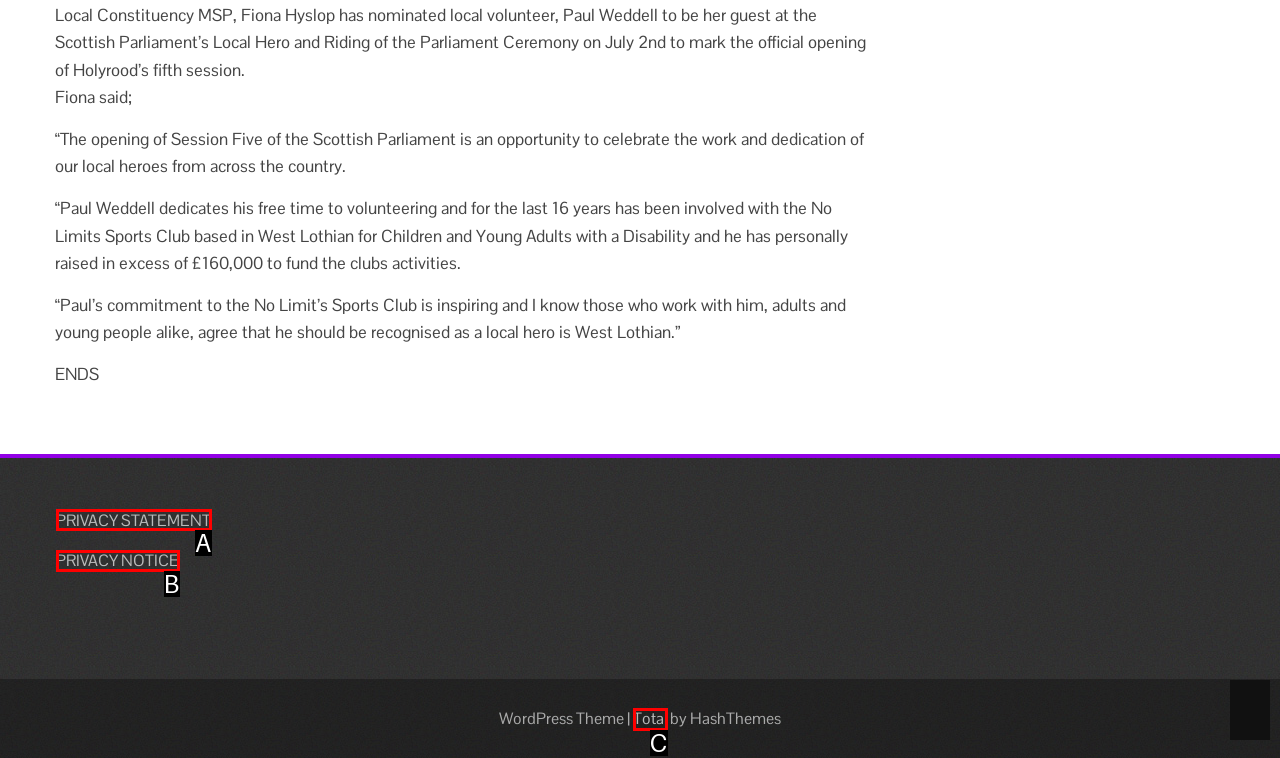Based on the description: PRIVACY STATEMENT
Select the letter of the corresponding UI element from the choices provided.

A